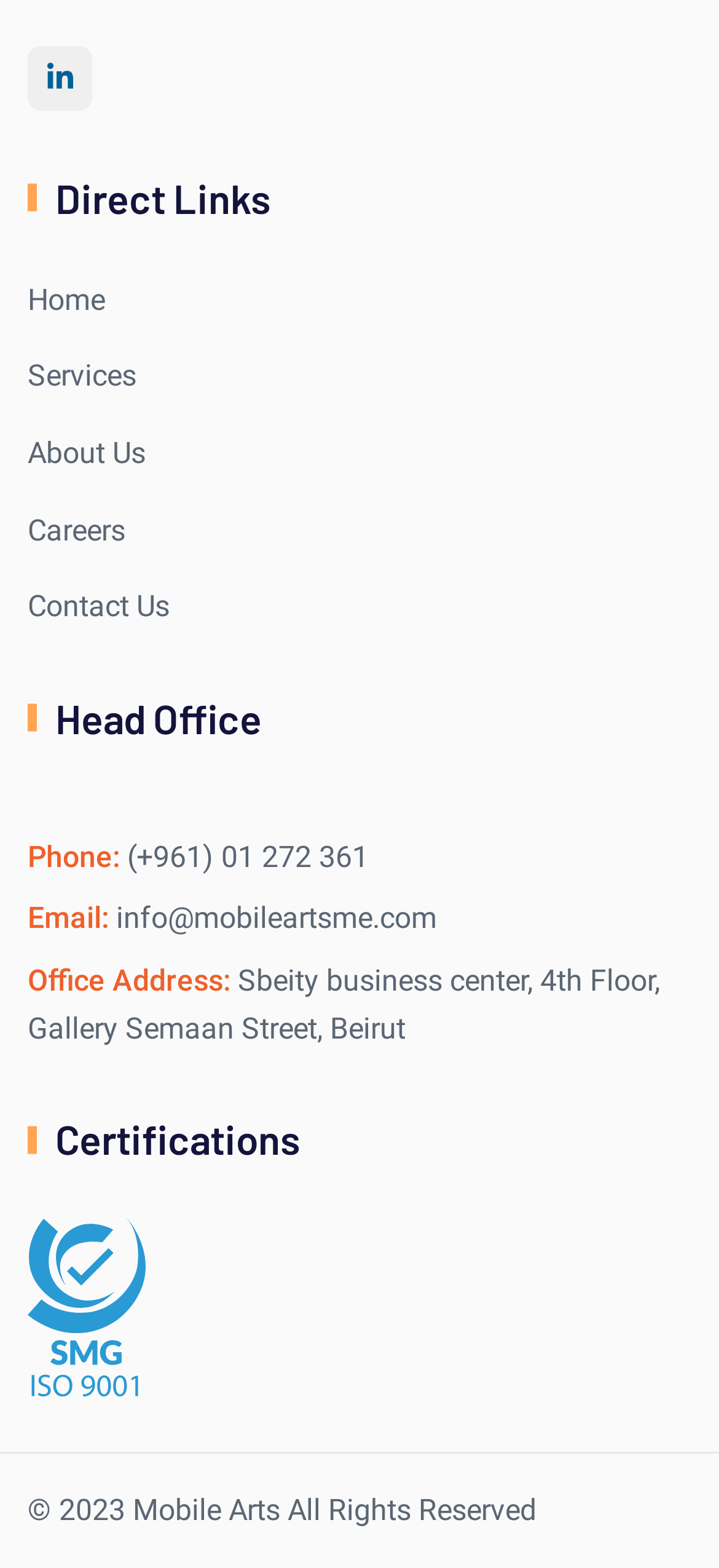What is the phone number of the Head Office?
Please ensure your answer is as detailed and informative as possible.

I found the phone number by looking at the 'Head Office' section, where it says 'Phone:' followed by the link with the phone number.